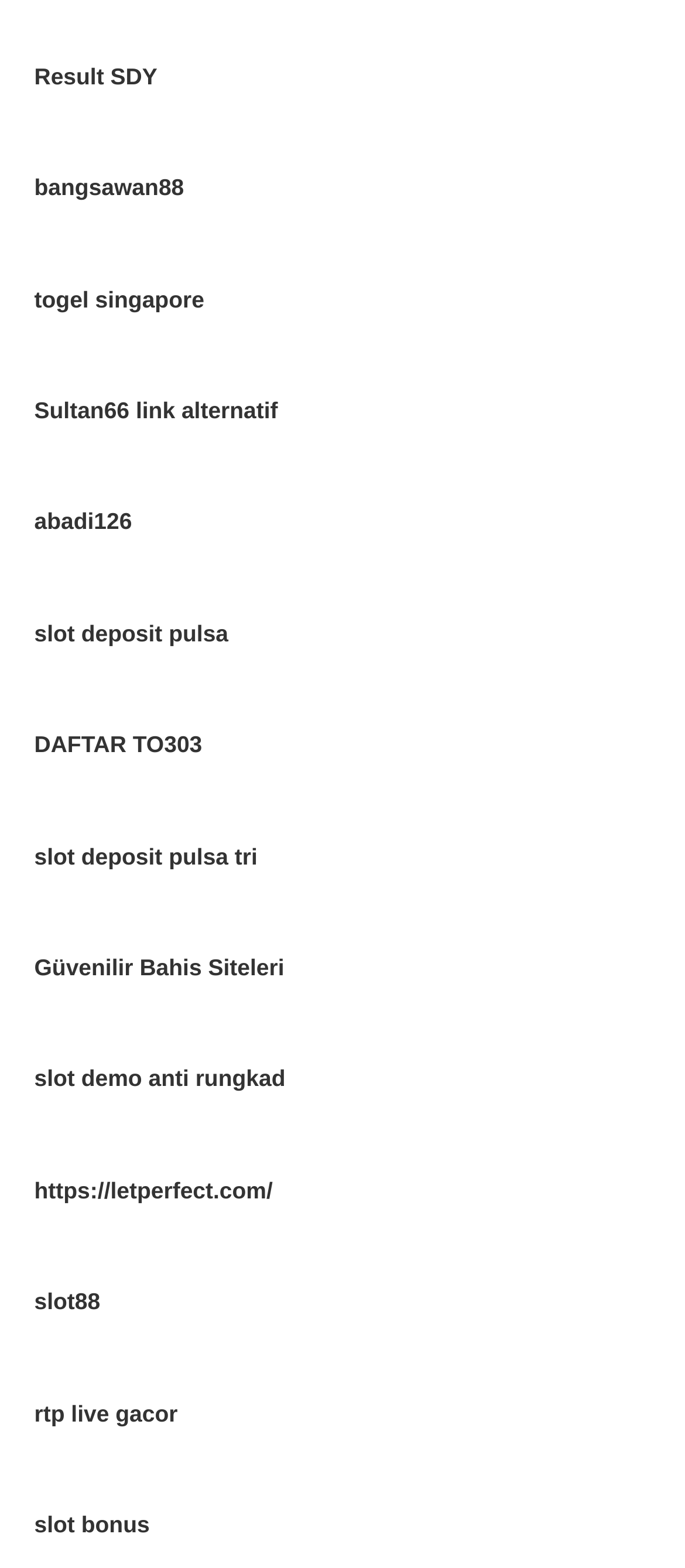For the following element description, predict the bounding box coordinates in the format (top-left x, top-left y, bottom-right x, bottom-right y). All values should be floating point numbers between 0 and 1. Description: https://letperfect.com/

[0.05, 0.972, 0.398, 0.989]